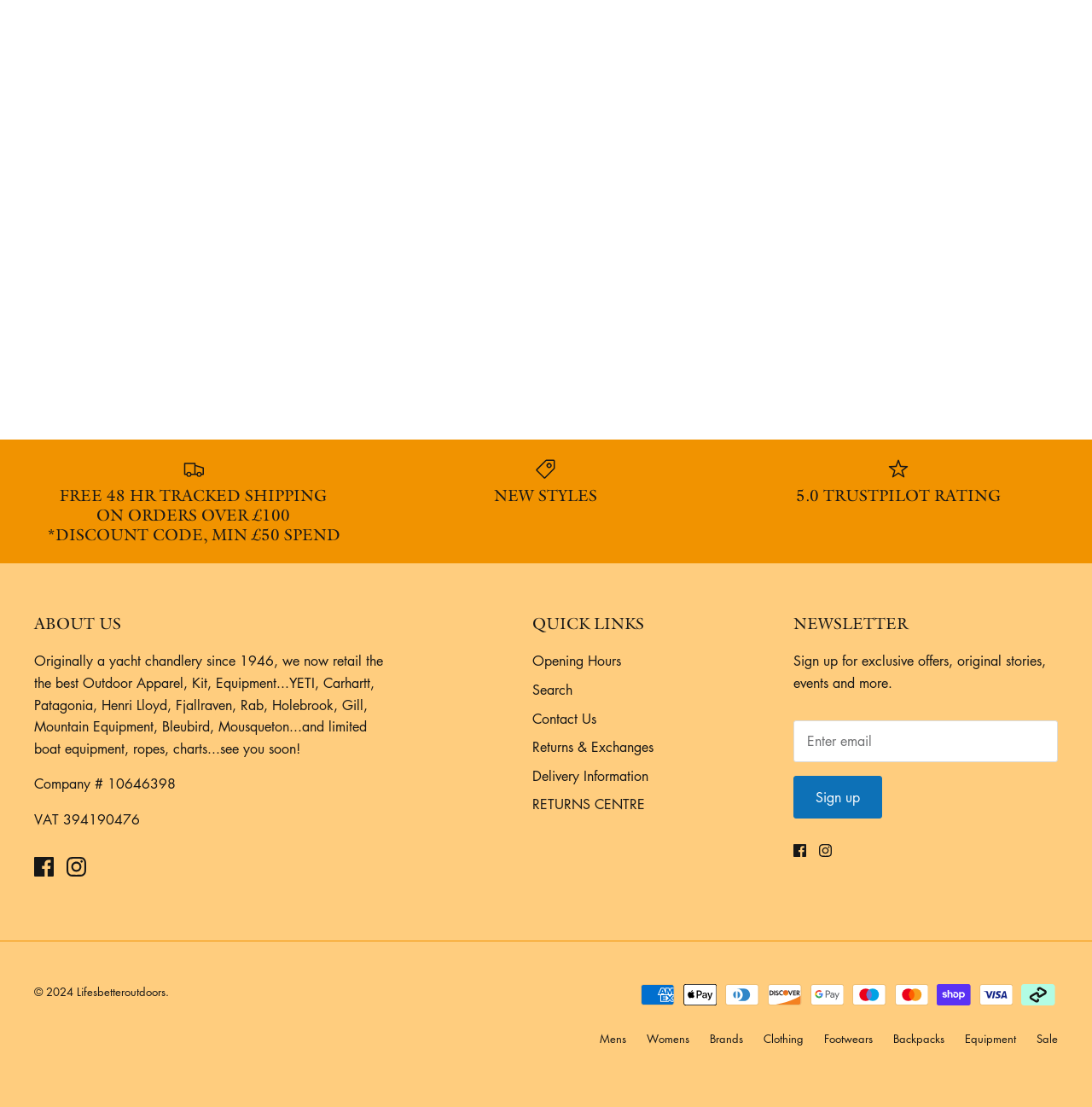Can you show the bounding box coordinates of the region to click on to complete the task described in the instruction: "Click on the 'Facebook' link"?

[0.031, 0.774, 0.049, 0.791]